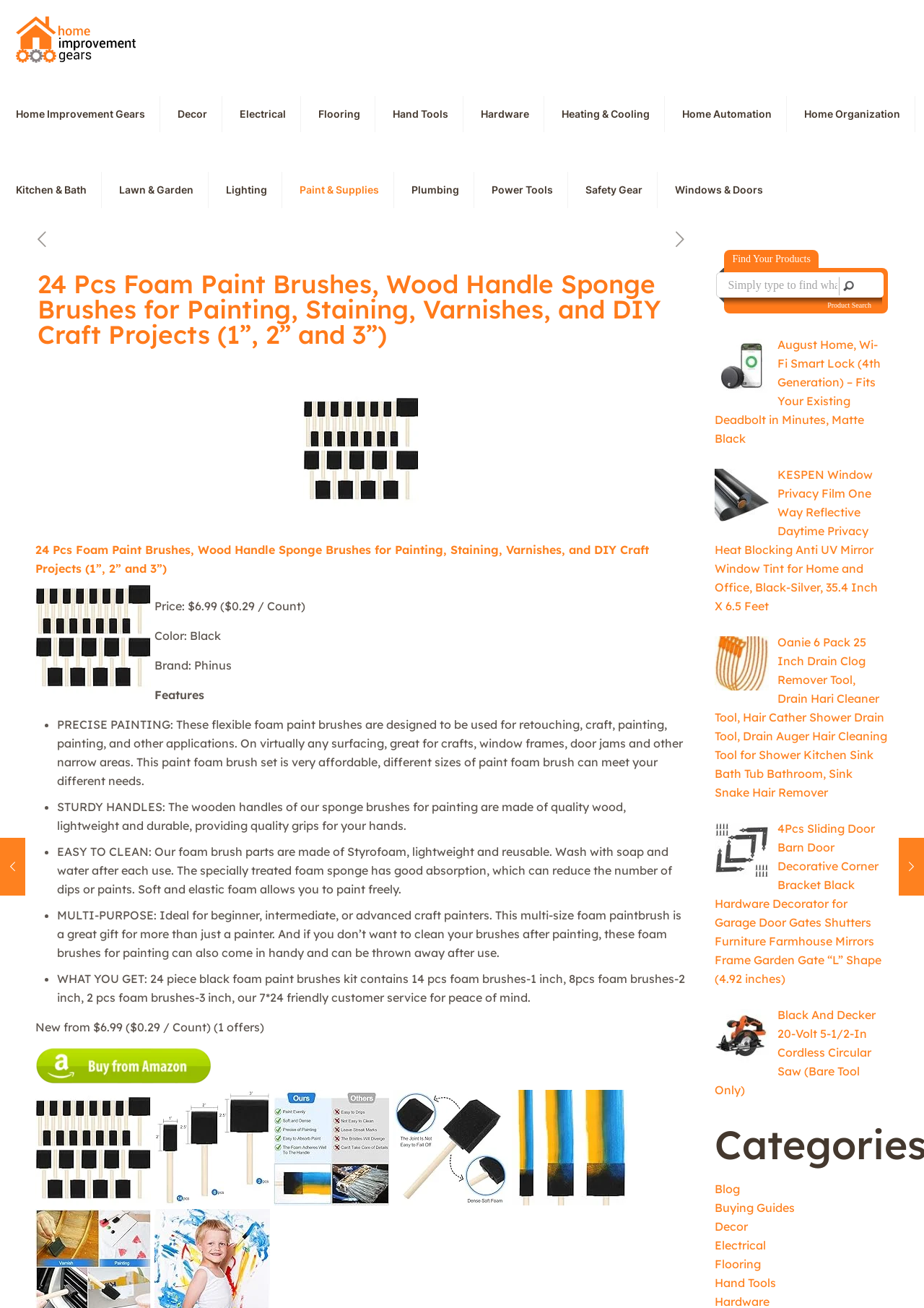Please predict the bounding box coordinates of the element's region where a click is necessary to complete the following instruction: "view the archives for 2019". The coordinates should be represented by four float numbers between 0 and 1, i.e., [left, top, right, bottom].

None